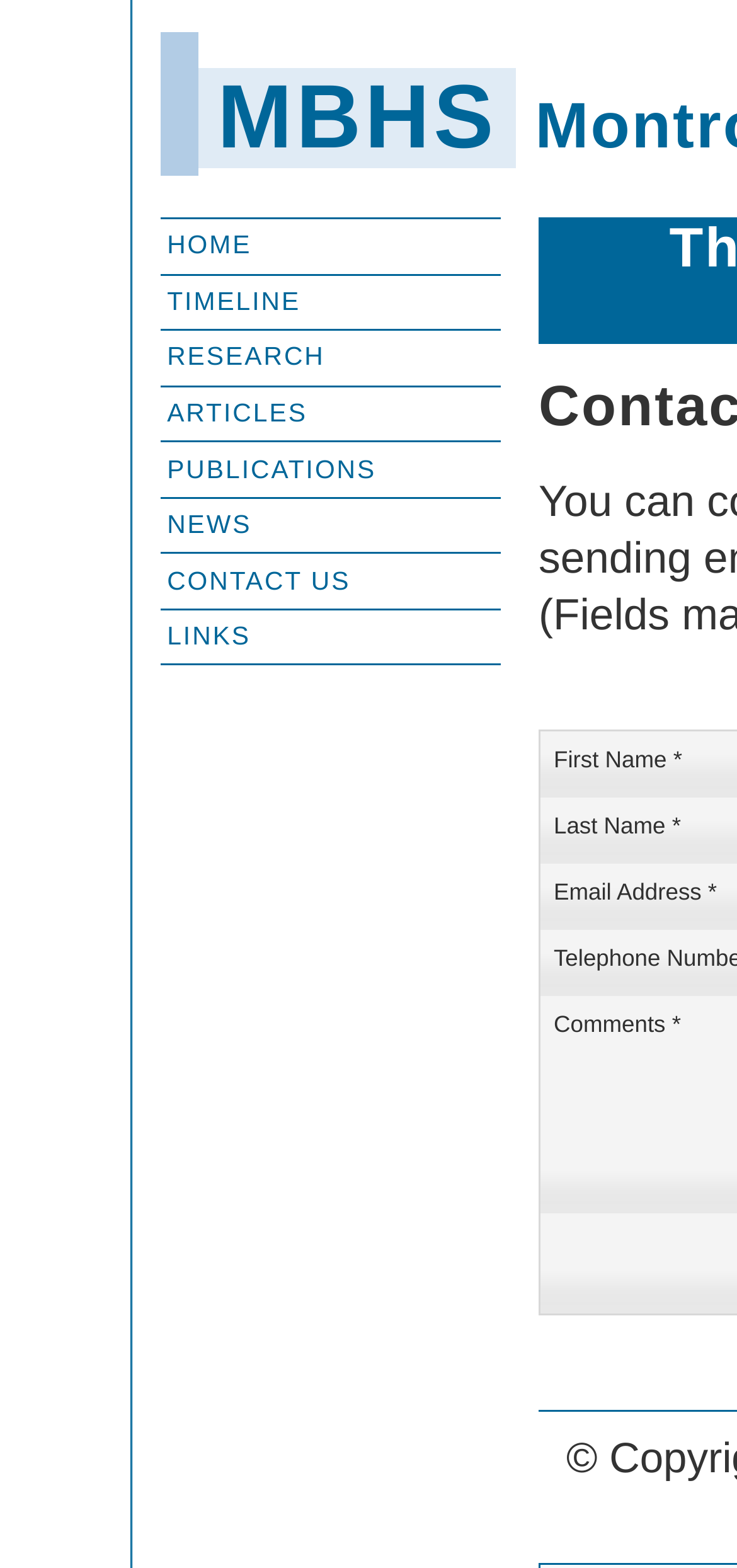What is the abbreviation of Montrose Basin Heritage Society?
Give a single word or phrase answer based on the content of the image.

MBHS